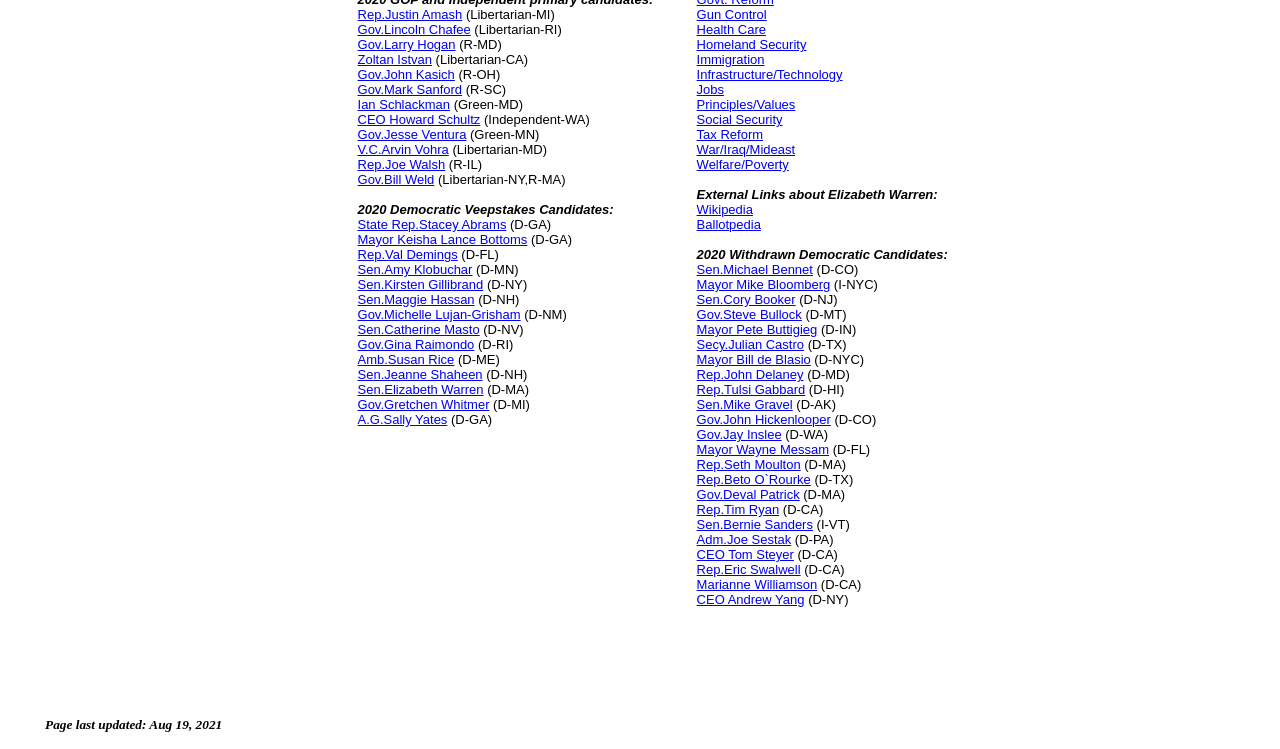Show the bounding box coordinates for the HTML element described as: "alt="San Diego Zoo Internship"".

None